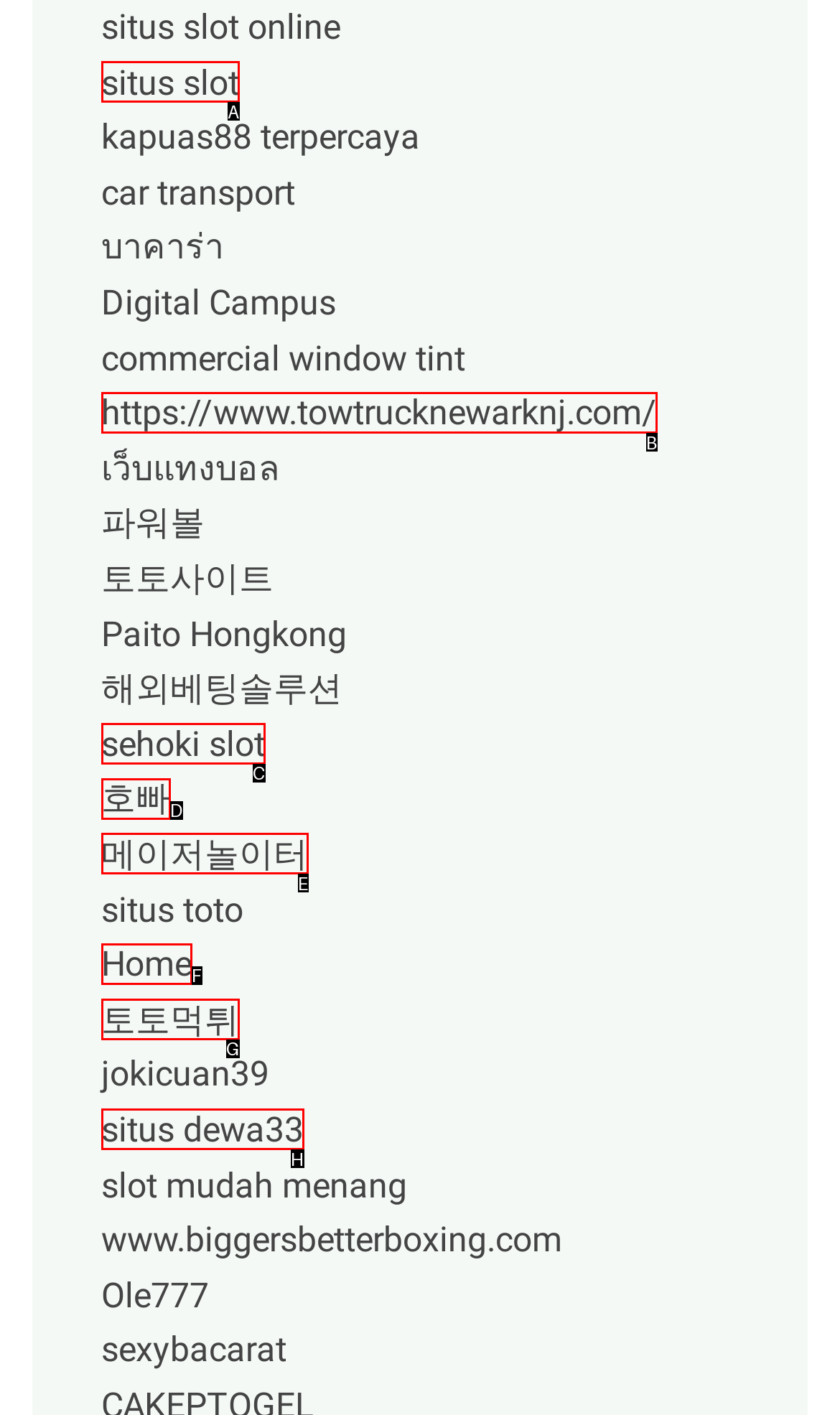Select the letter from the given choices that aligns best with the description: situs slot. Reply with the specific letter only.

A